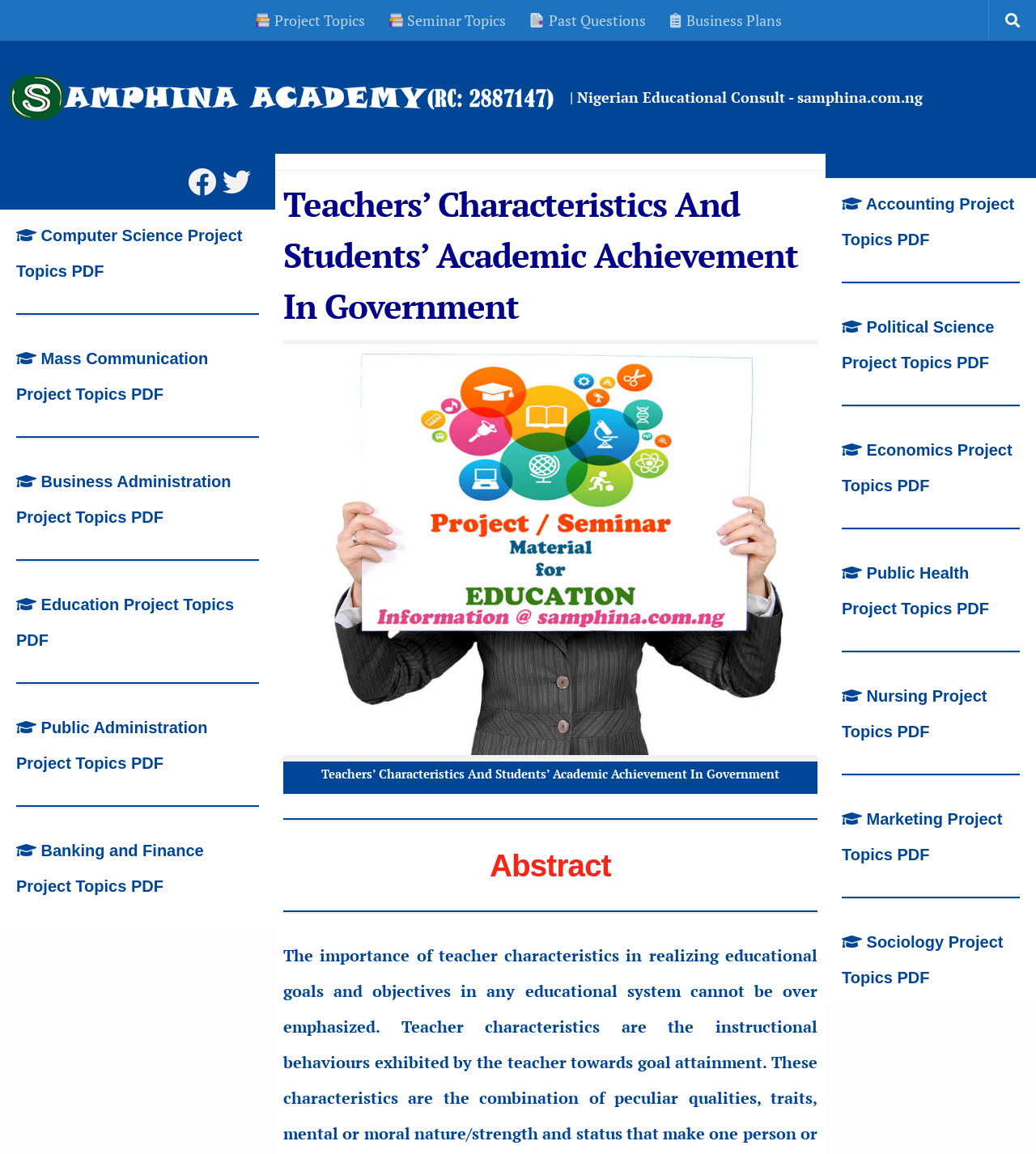How many project topics are listed?
Respond to the question with a single word or phrase according to the image.

17